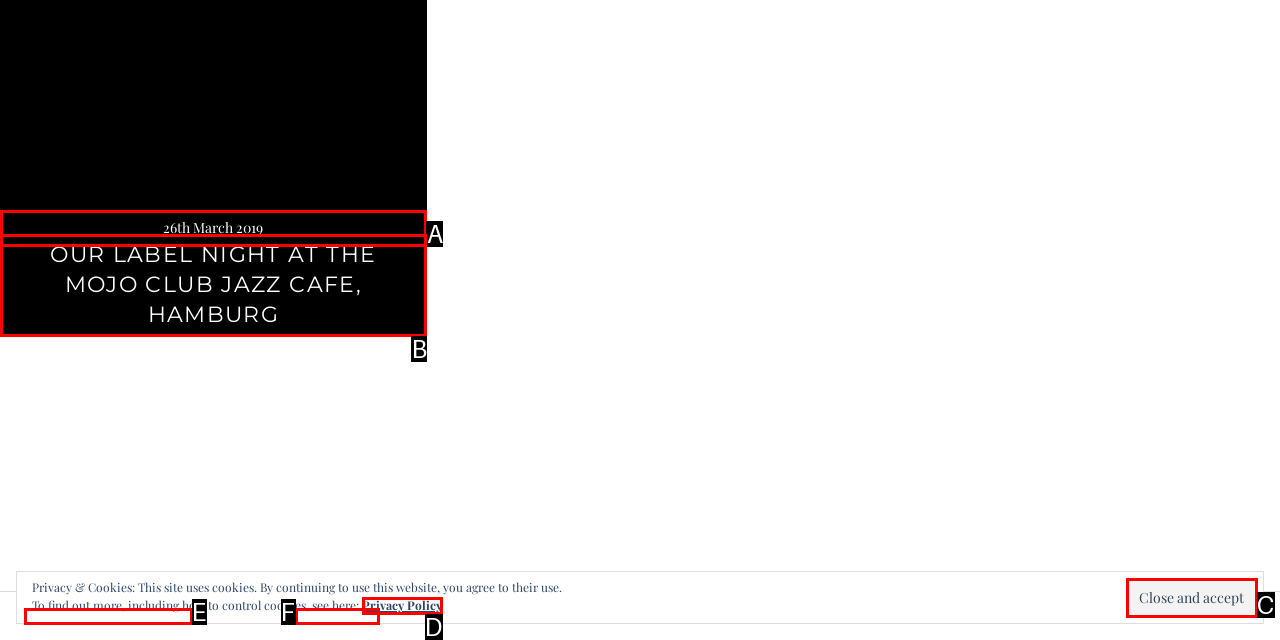From the options presented, which lettered element matches this description: value="Close and accept"
Reply solely with the letter of the matching option.

C